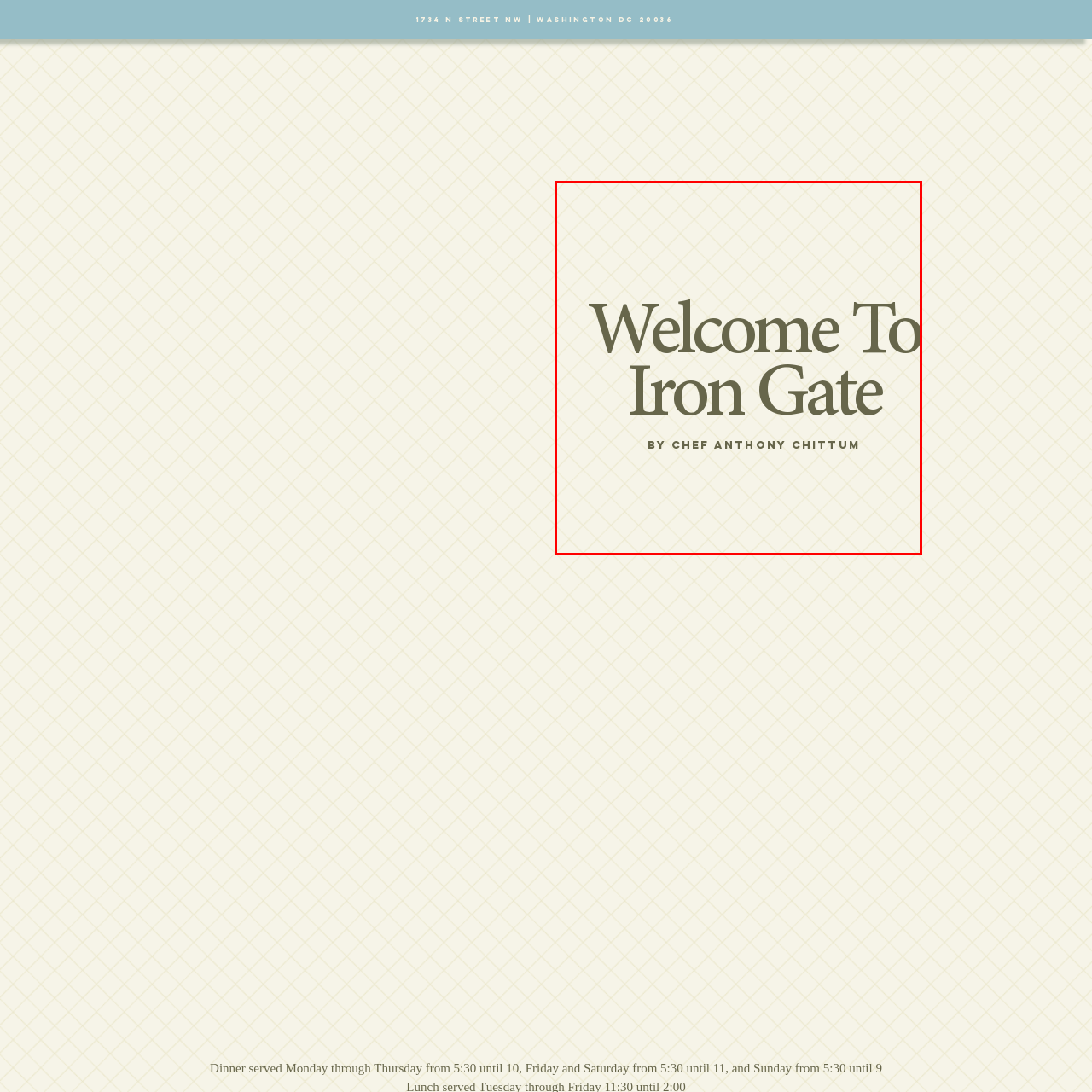Look at the image inside the red box and answer the question with a single word or phrase:
Who is the chef behind the restaurant?

Chef Anthony Chittum